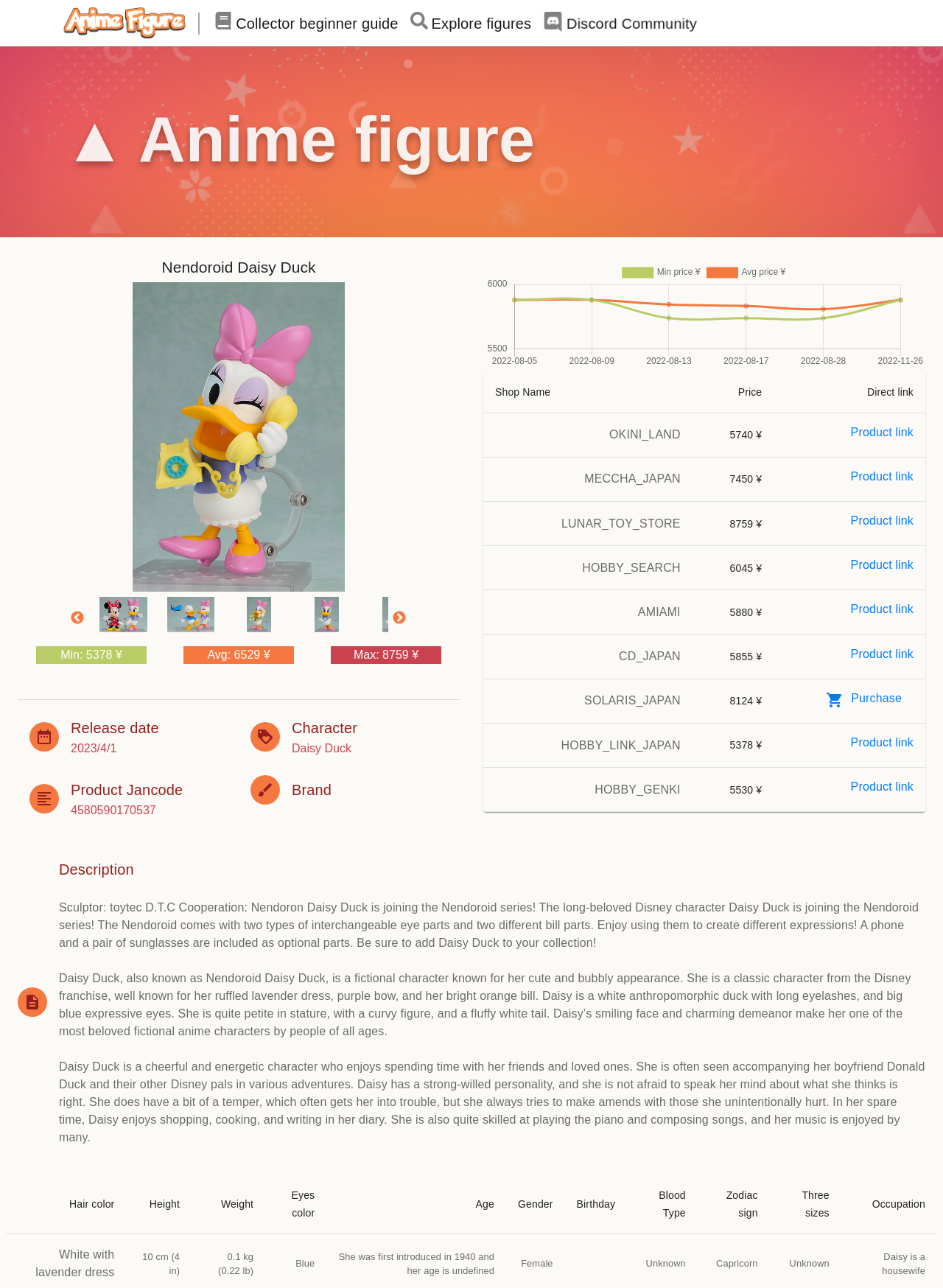Provide the bounding box coordinates of the UI element that matches the description: "Product link".

[0.833, 0.605, 0.969, 0.616]